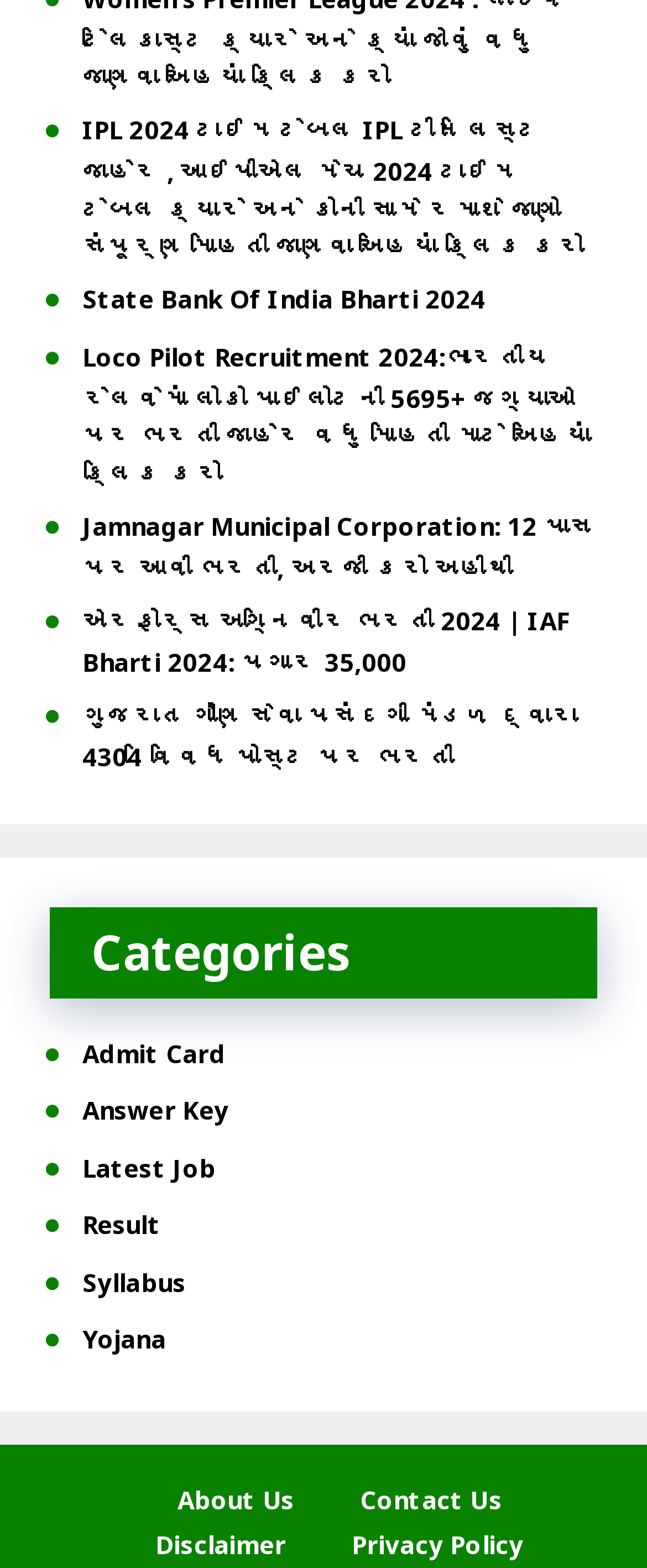Identify the bounding box coordinates of the region I need to click to complete this instruction: "Click on IPL 2024 time table link".

[0.127, 0.072, 0.903, 0.167]